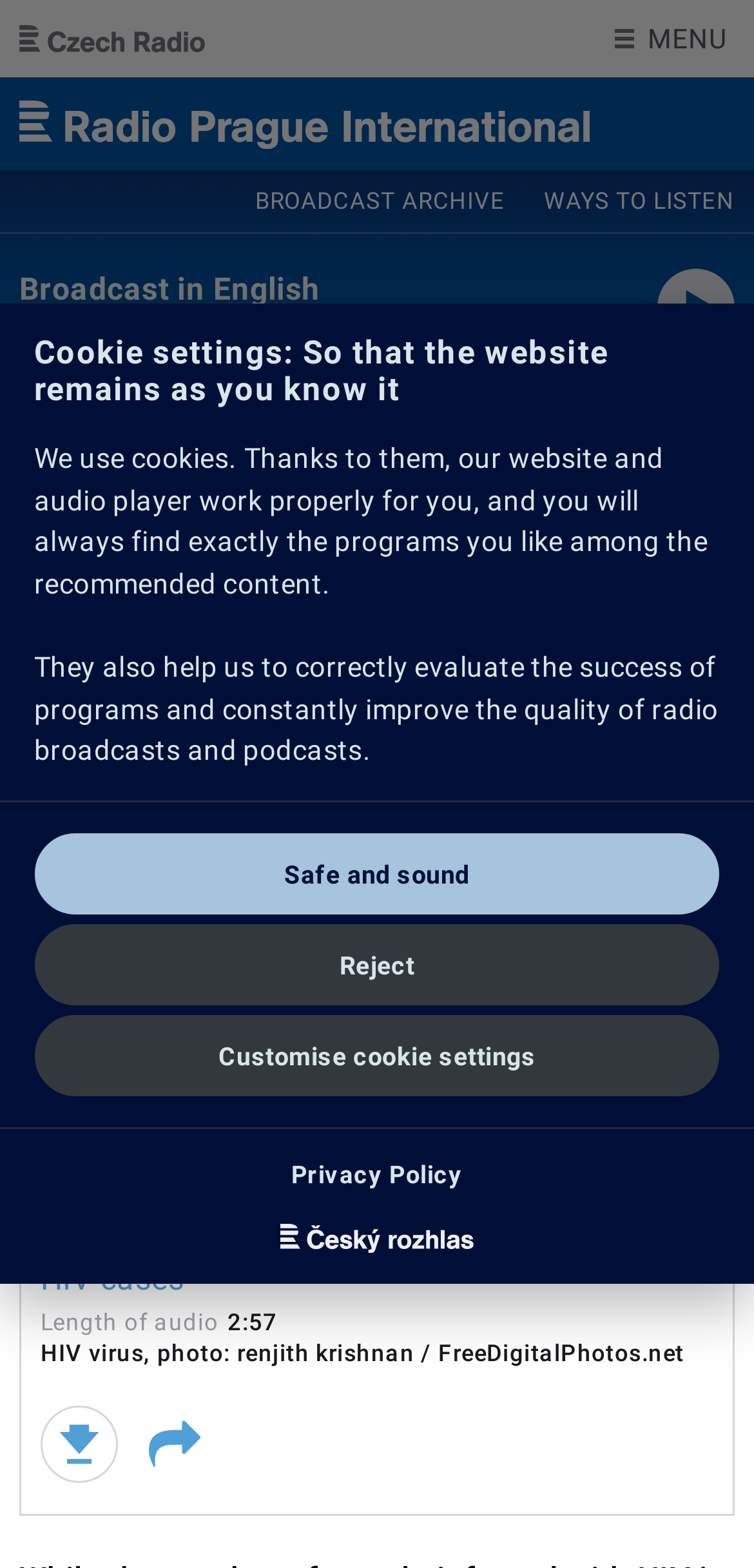Kindly respond to the following question with a single word or a brief phrase: 
What is the language of the website?

English